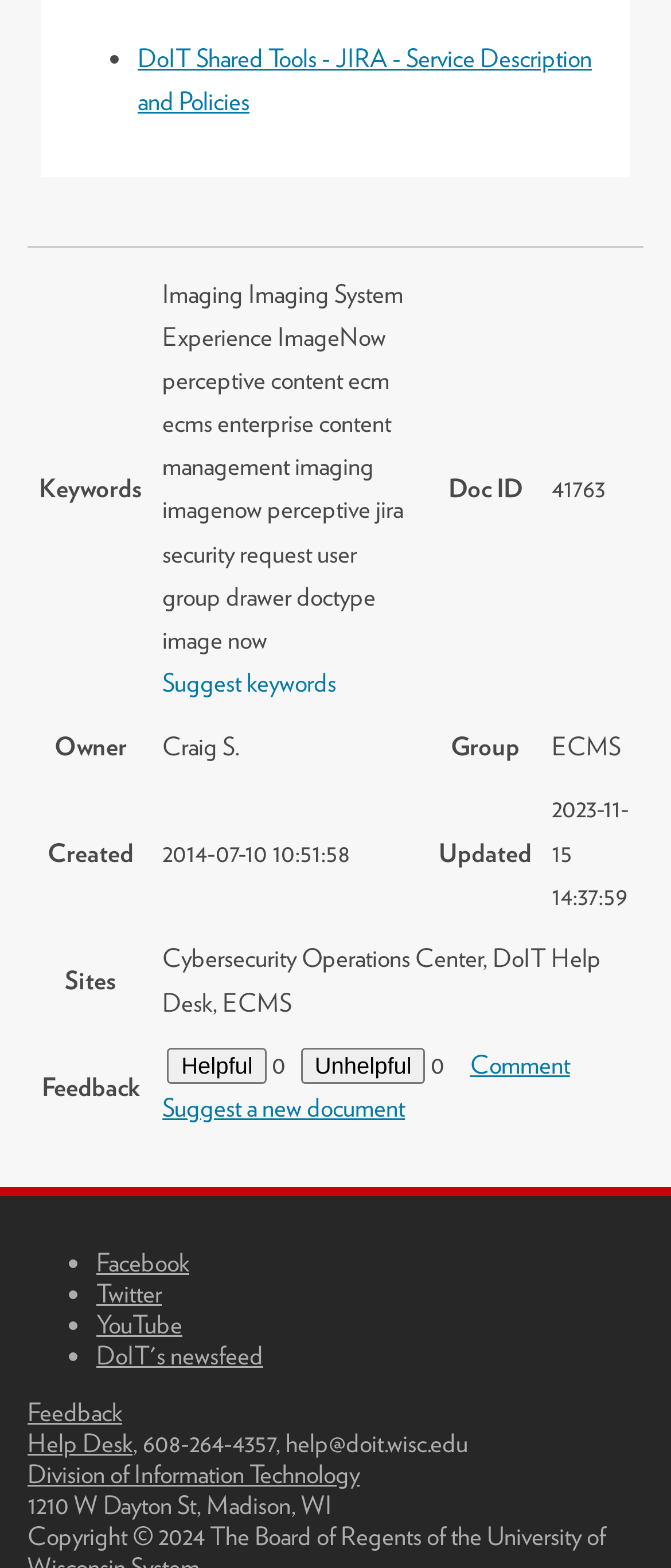What is the purpose of the 'Suggest keywords' link?
Using the information from the image, answer the question thoroughly.

I found the 'Suggest keywords' link in the table on the page, specifically in the row with the header 'Keywords', and based on the context, it appears to be a link that allows users to suggest keywords related to the document.